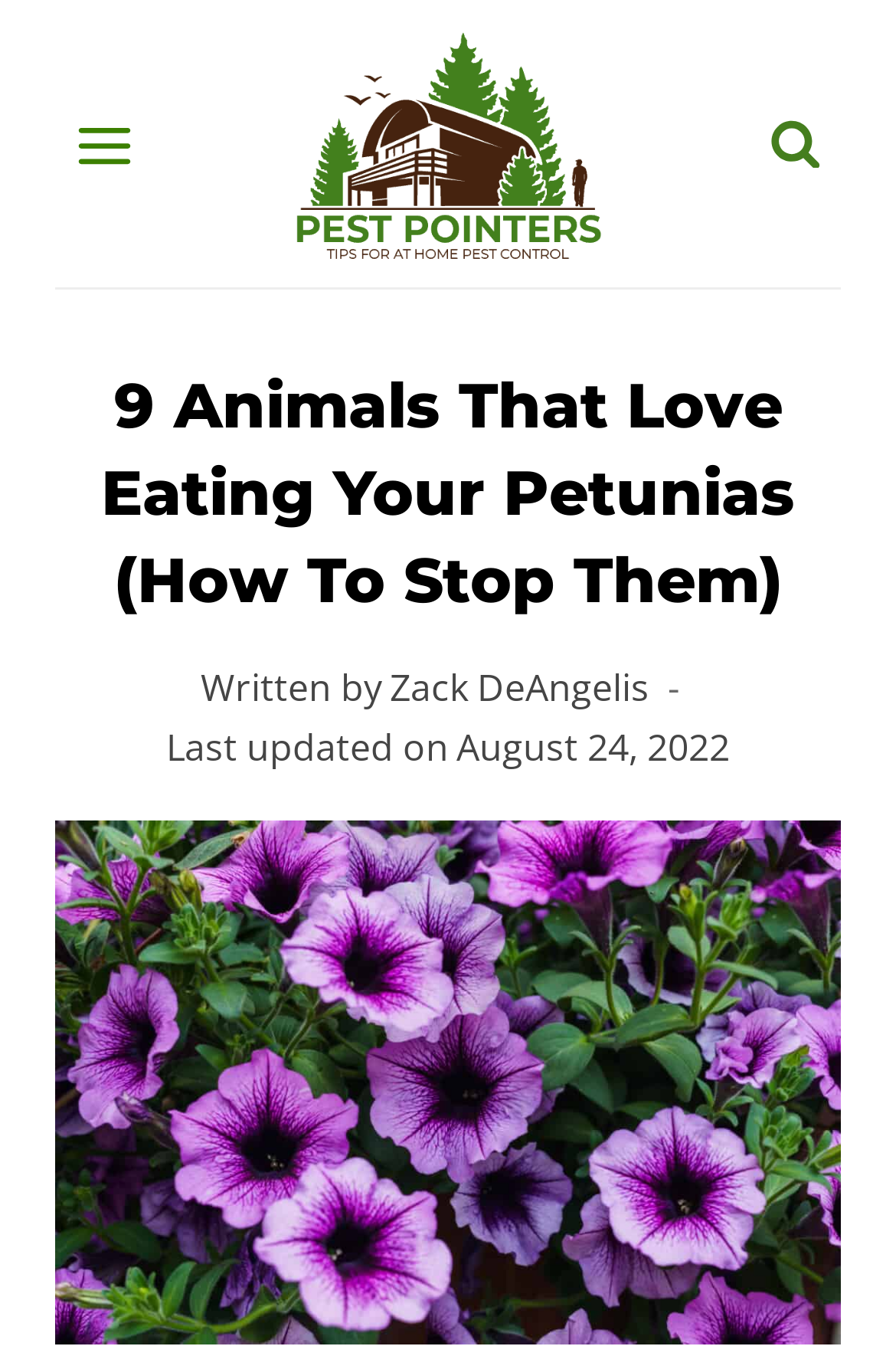When was the article last updated?
Answer the question with a single word or phrase by looking at the picture.

August 24, 2022